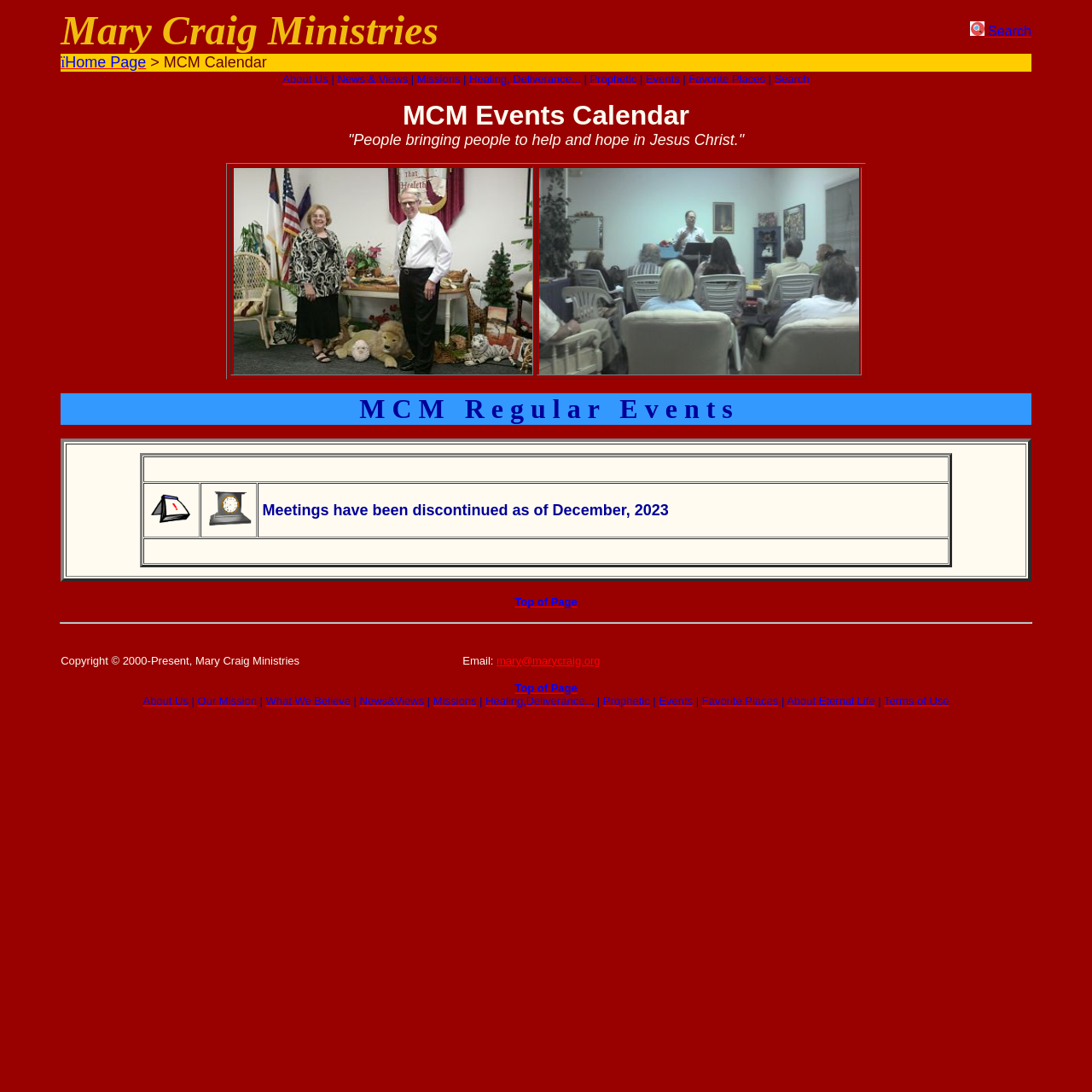What is the purpose of the ministry?
Please give a well-detailed answer to the question.

The purpose of the ministry can be found in the static text below the 'MCM Events Calendar' heading, which states 'People bringing people to help and hope in Jesus Christ'.